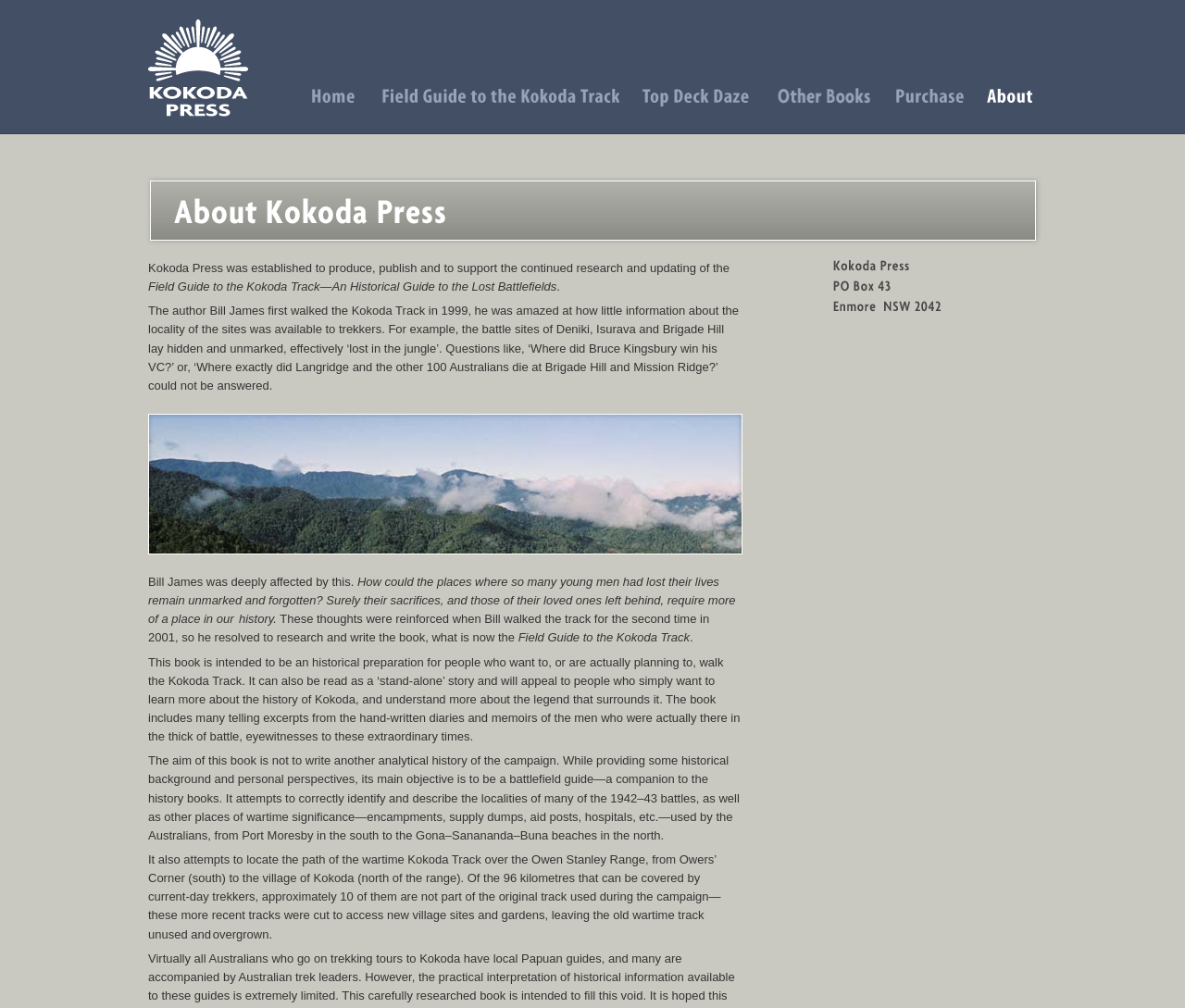Based on the image, please respond to the question with as much detail as possible:
What is the purpose of the book for people who want to walk the Kokoda Track?

The webpage suggests that the Field Guide to the Kokoda Track is intended to be an historical preparation for people who want to, or are actually planning to, walk the Kokoda Track, providing them with a deeper understanding of the history and significance of the area.